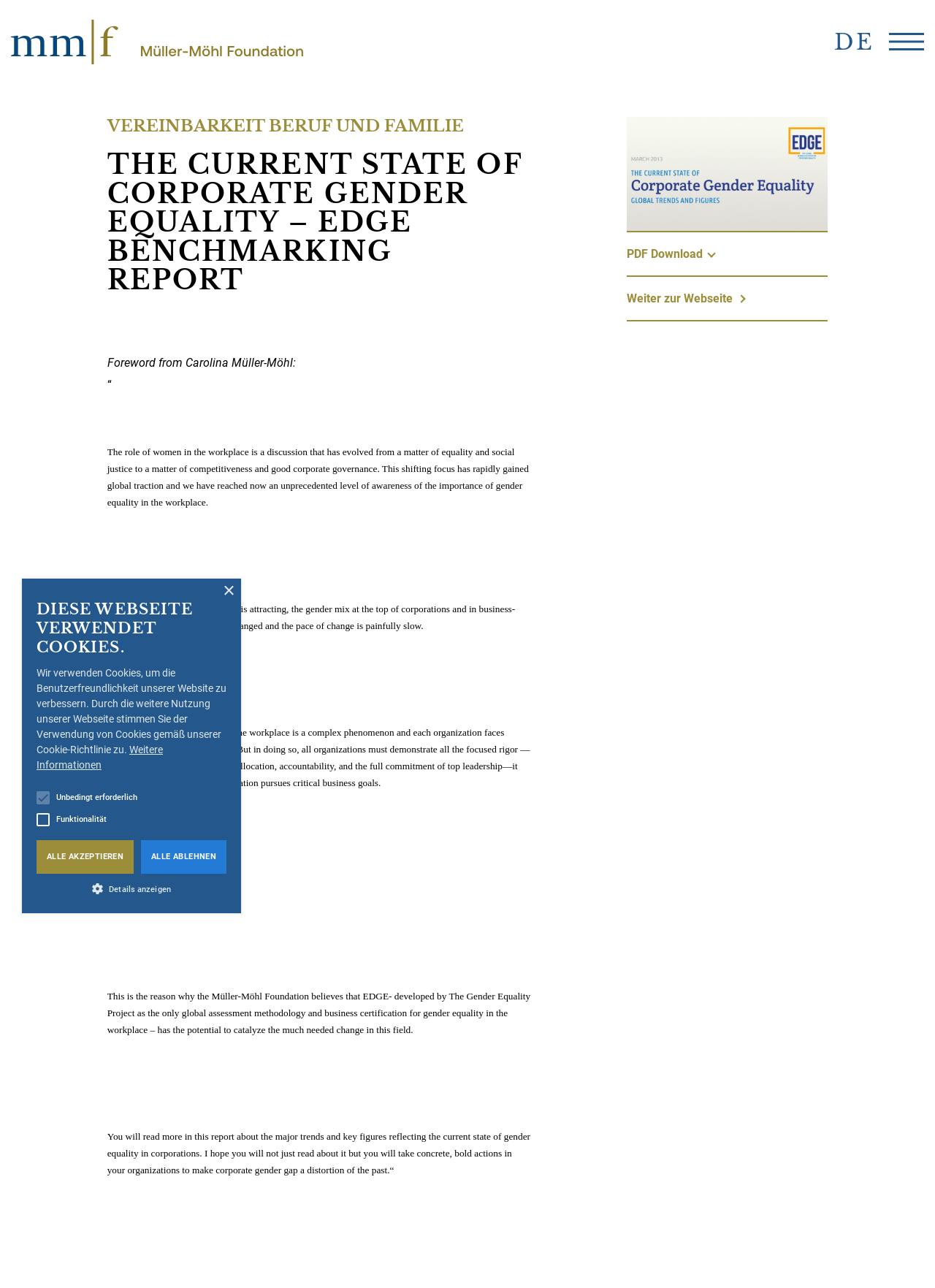Predict the bounding box of the UI element based on this description: "Alle akzeptieren".

[0.039, 0.652, 0.143, 0.678]